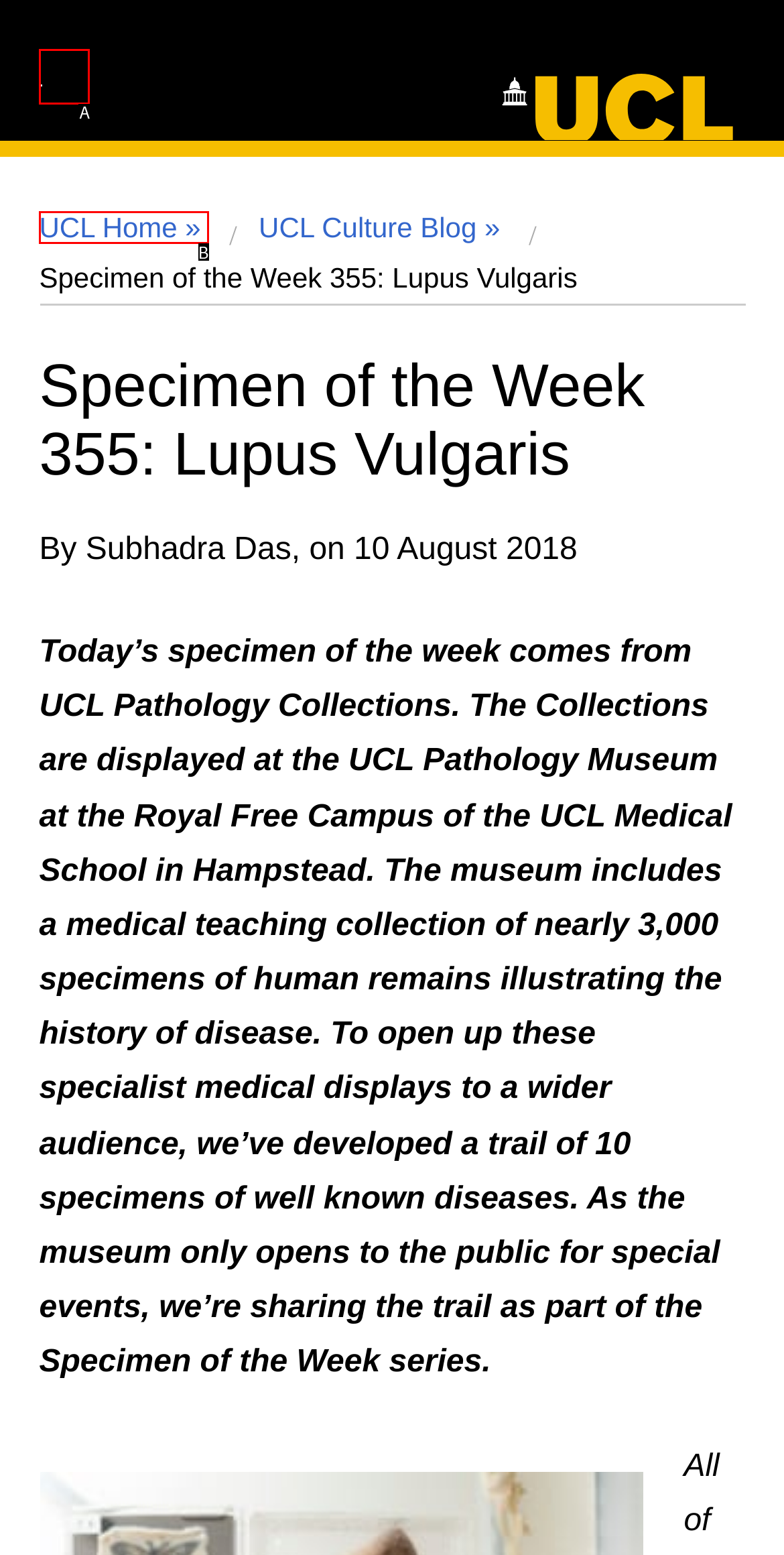Determine which option matches the element description: alt="Menu"
Reply with the letter of the appropriate option from the options provided.

A